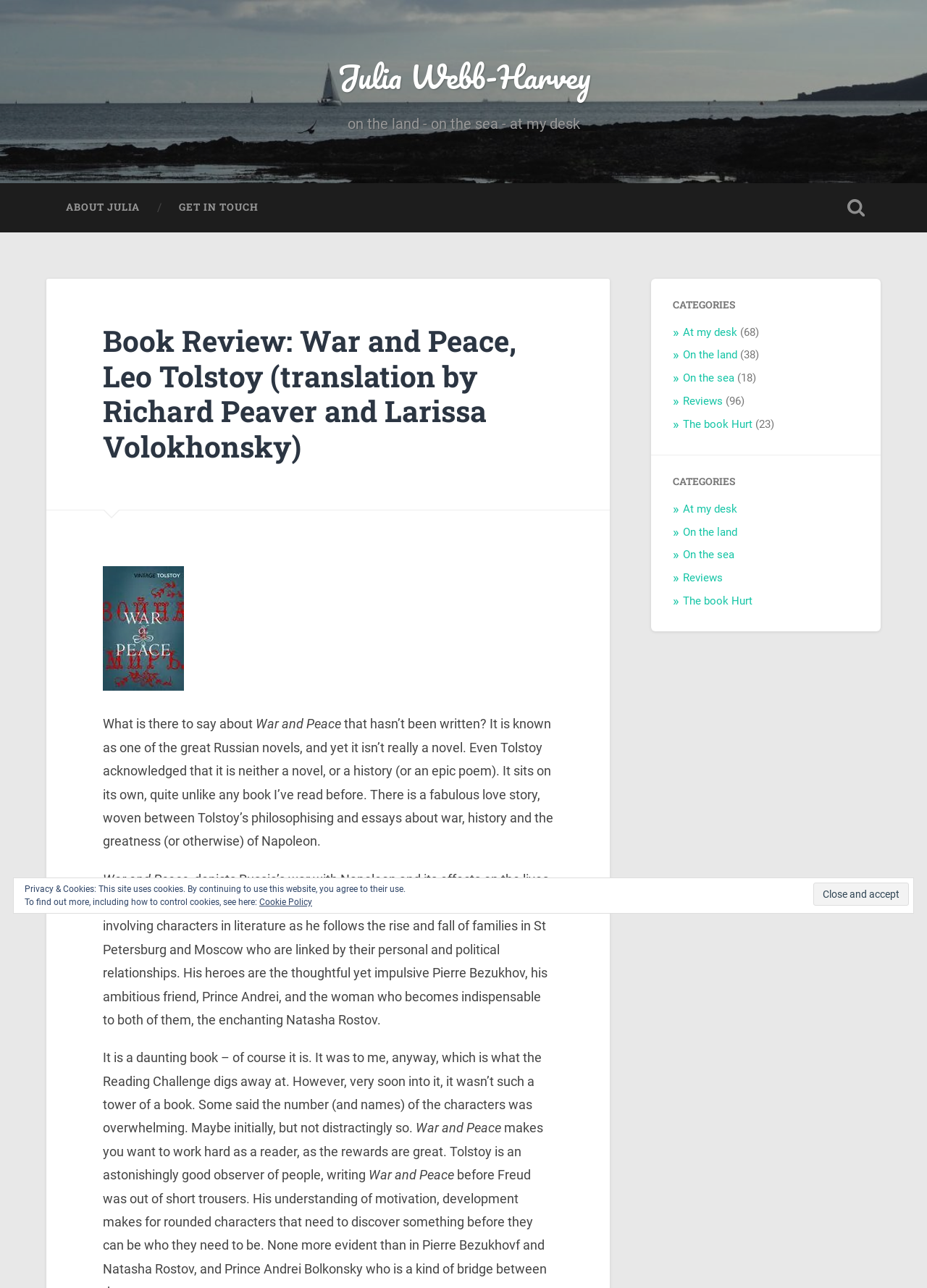Determine the bounding box coordinates of the section to be clicked to follow the instruction: "Click the 'Yes' link". The coordinates should be given as four float numbers between 0 and 1, formatted as [left, top, right, bottom].

None